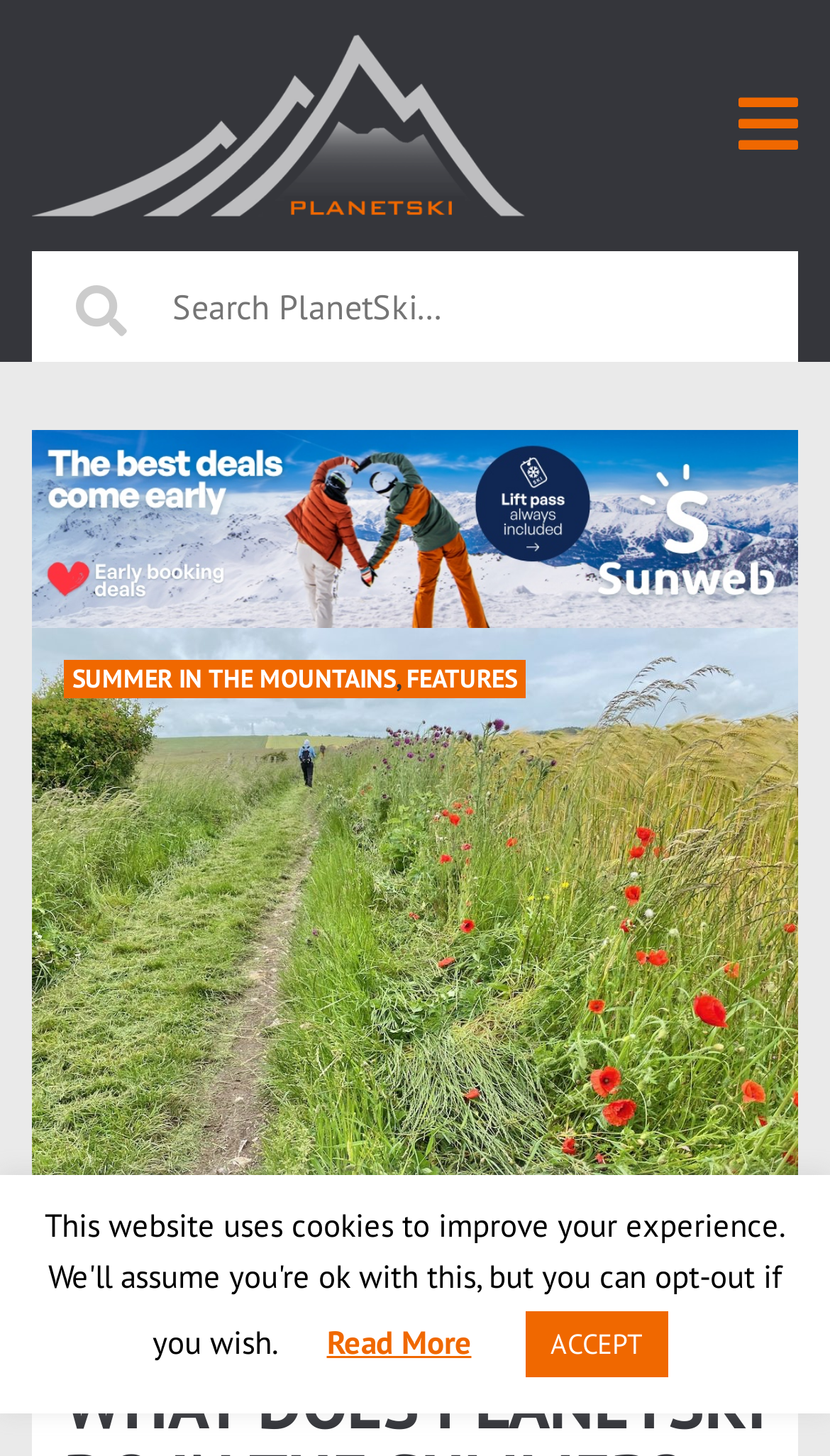What type of content is featured on the webpage?
Using the screenshot, give a one-word or short phrase answer.

SUMMER IN THE MOUNTAINS FEATURES